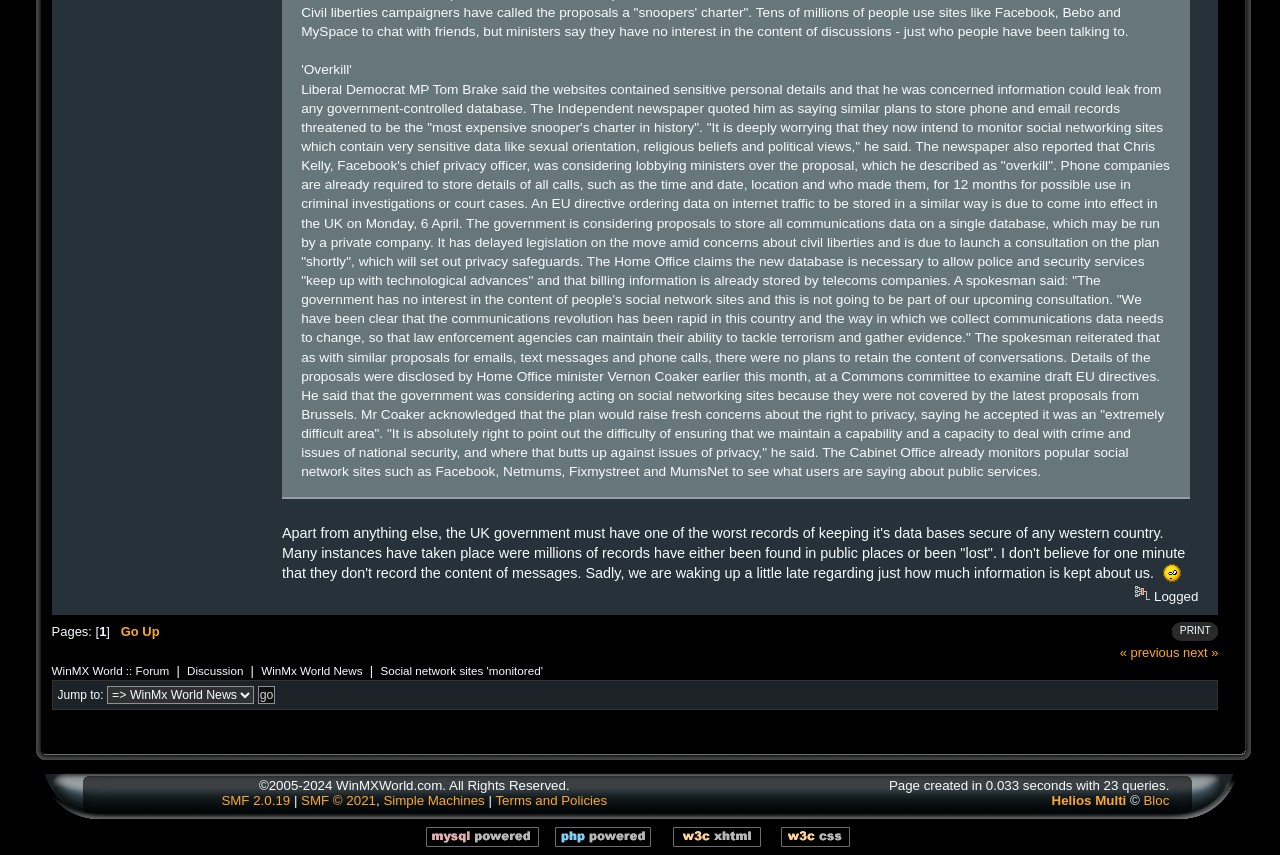Locate the bounding box coordinates for the element described below: "Social network sites 'monitored'". The coordinates must be four float values between 0 and 1, formatted as [left, top, right, bottom].

[0.297, 0.777, 0.424, 0.792]